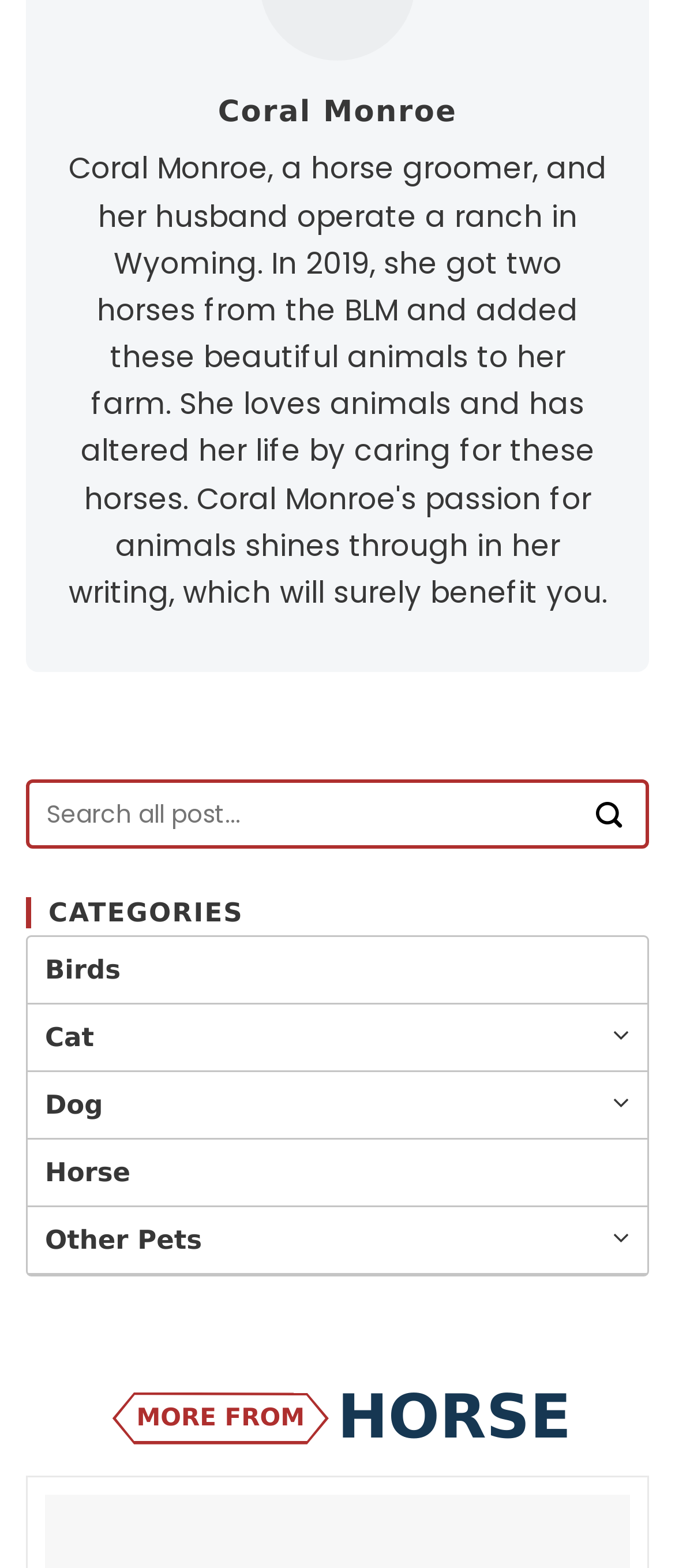What is the purpose of the search box?
Answer the question with detailed information derived from the image.

The search box has a placeholder text 'Search all post...' which indicates that it is meant to search through all the posts on the webpage.